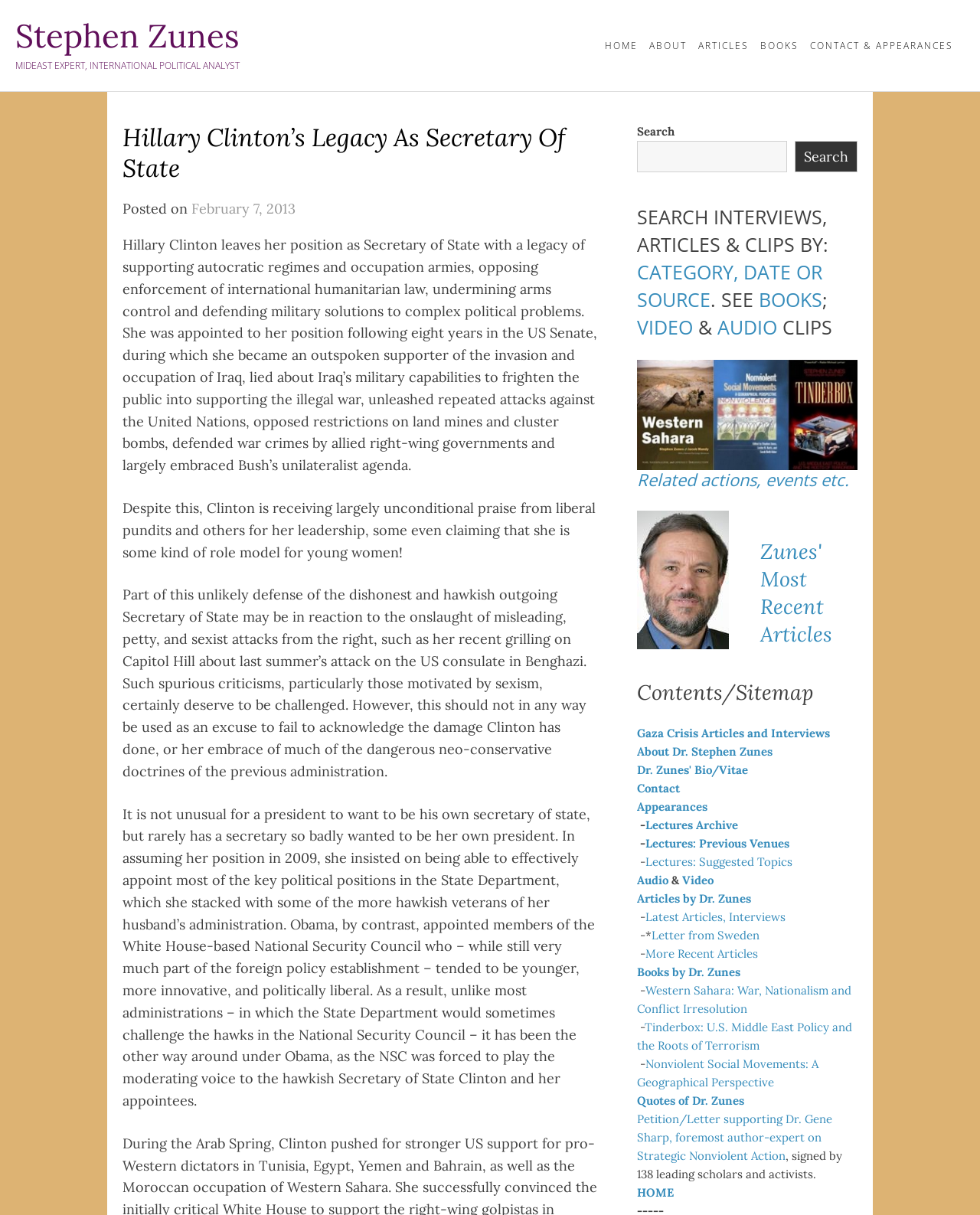Please identify the bounding box coordinates of the element I need to click to follow this instruction: "View Zunes' most recent articles".

[0.775, 0.443, 0.849, 0.533]